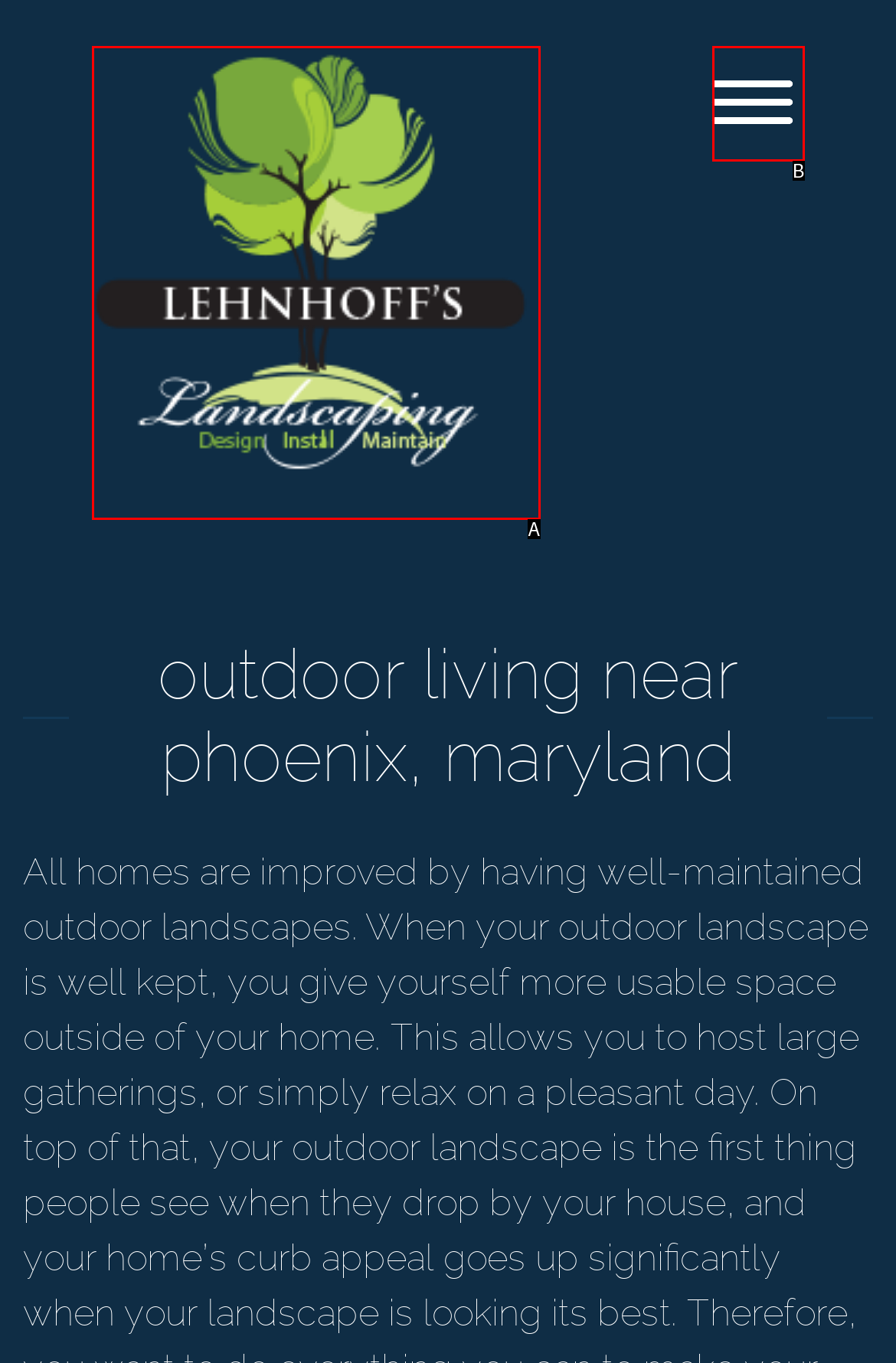Determine which option fits the following description: parent_node: CLOSE MENU
Answer with the corresponding option's letter directly.

B